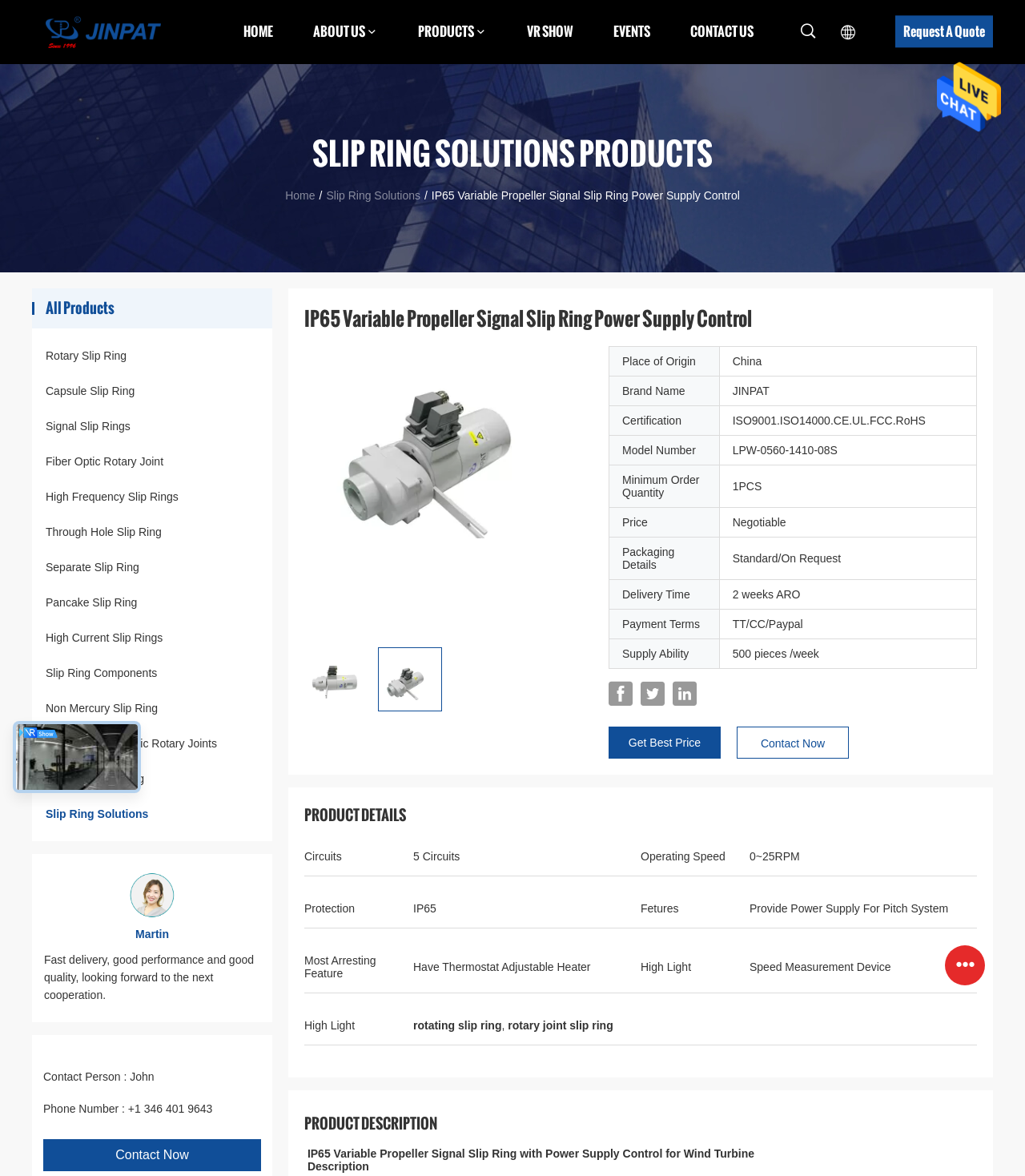Given the element description, predict the bounding box coordinates in the format (top-left x, top-left y, bottom-right x, bottom-right y). Make sure all values are between 0 and 1. Here is the element description: Slip Ring Components

[0.031, 0.565, 0.266, 0.579]